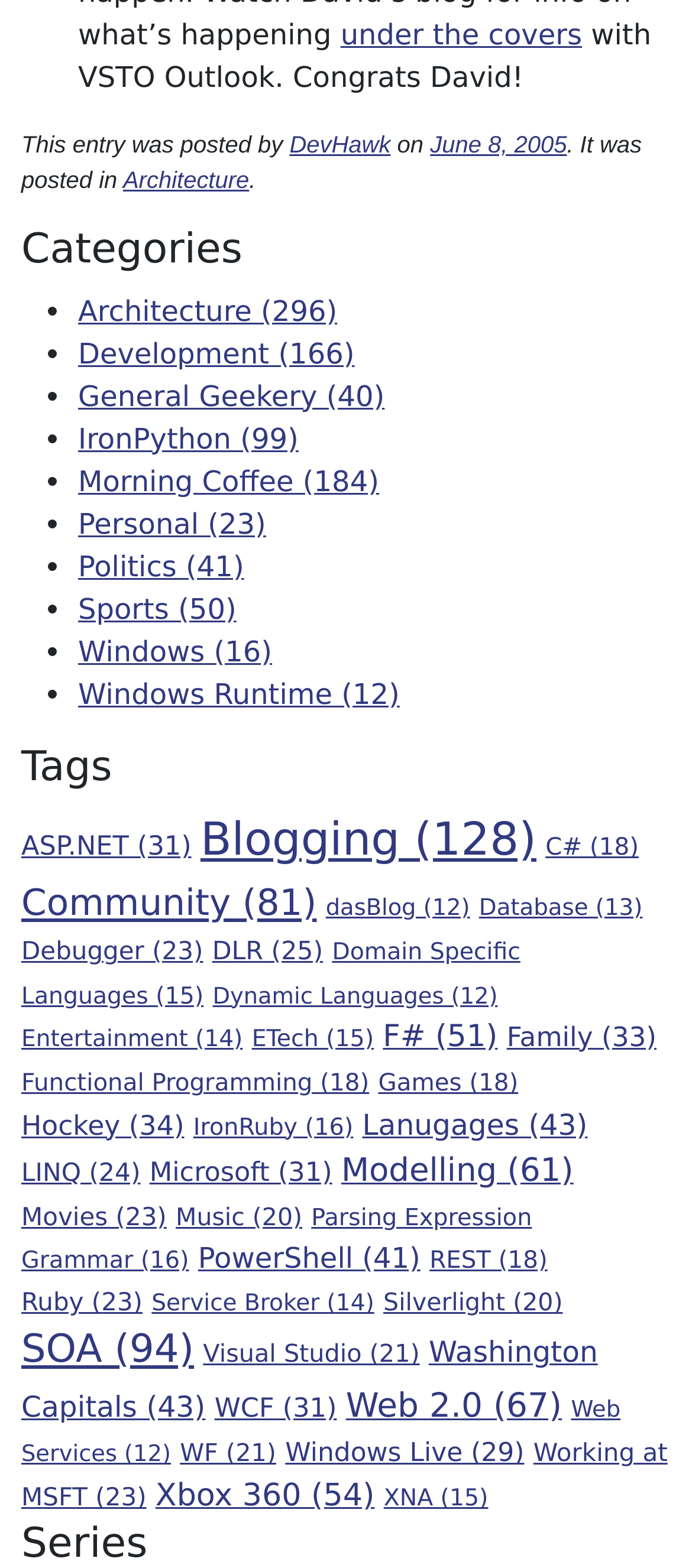How many categories are listed on this webpage?
Please provide a single word or phrase as the answer based on the screenshot.

11